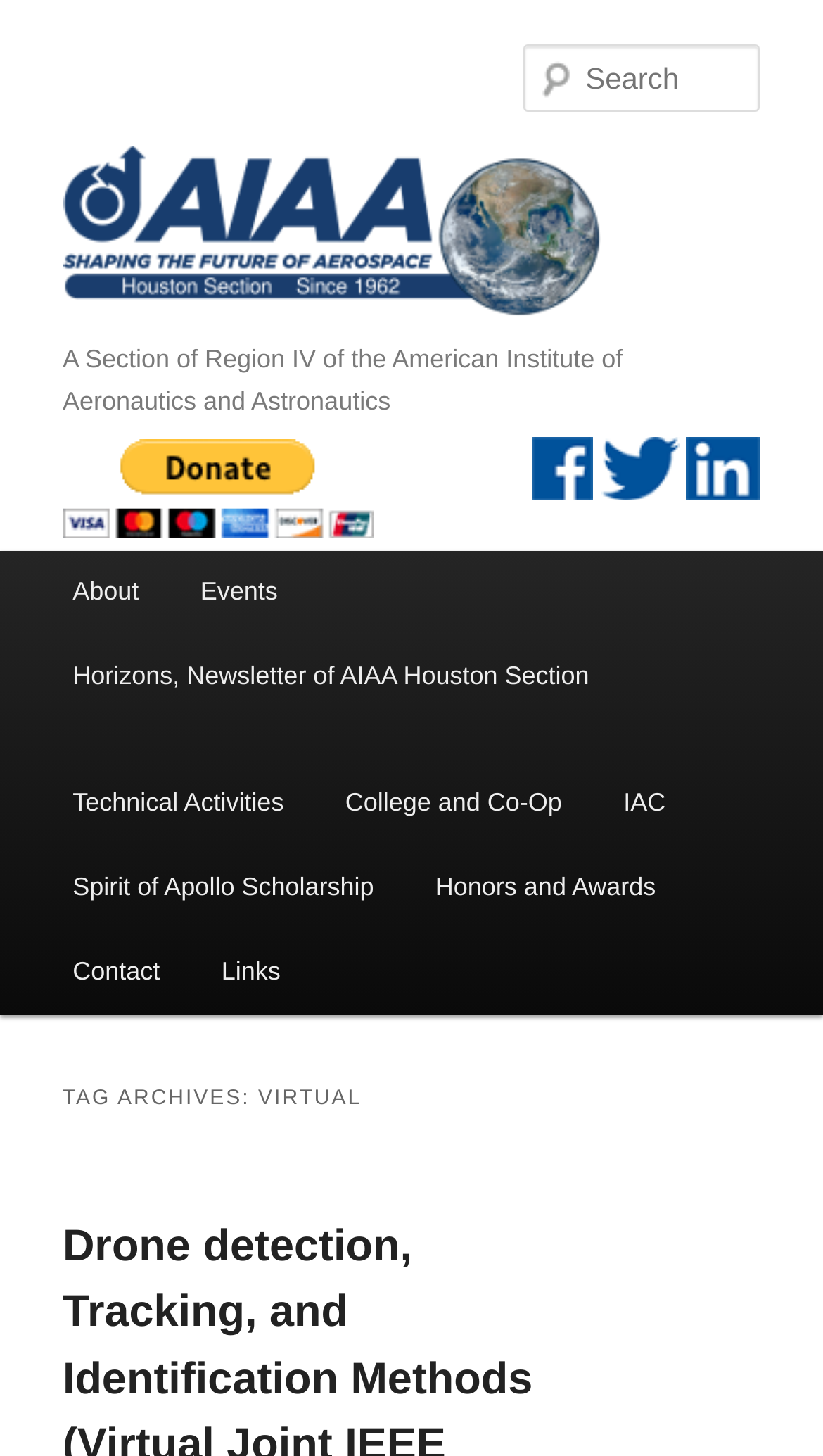What is the name of the section?
From the screenshot, supply a one-word or short-phrase answer.

AIAA Houston Section